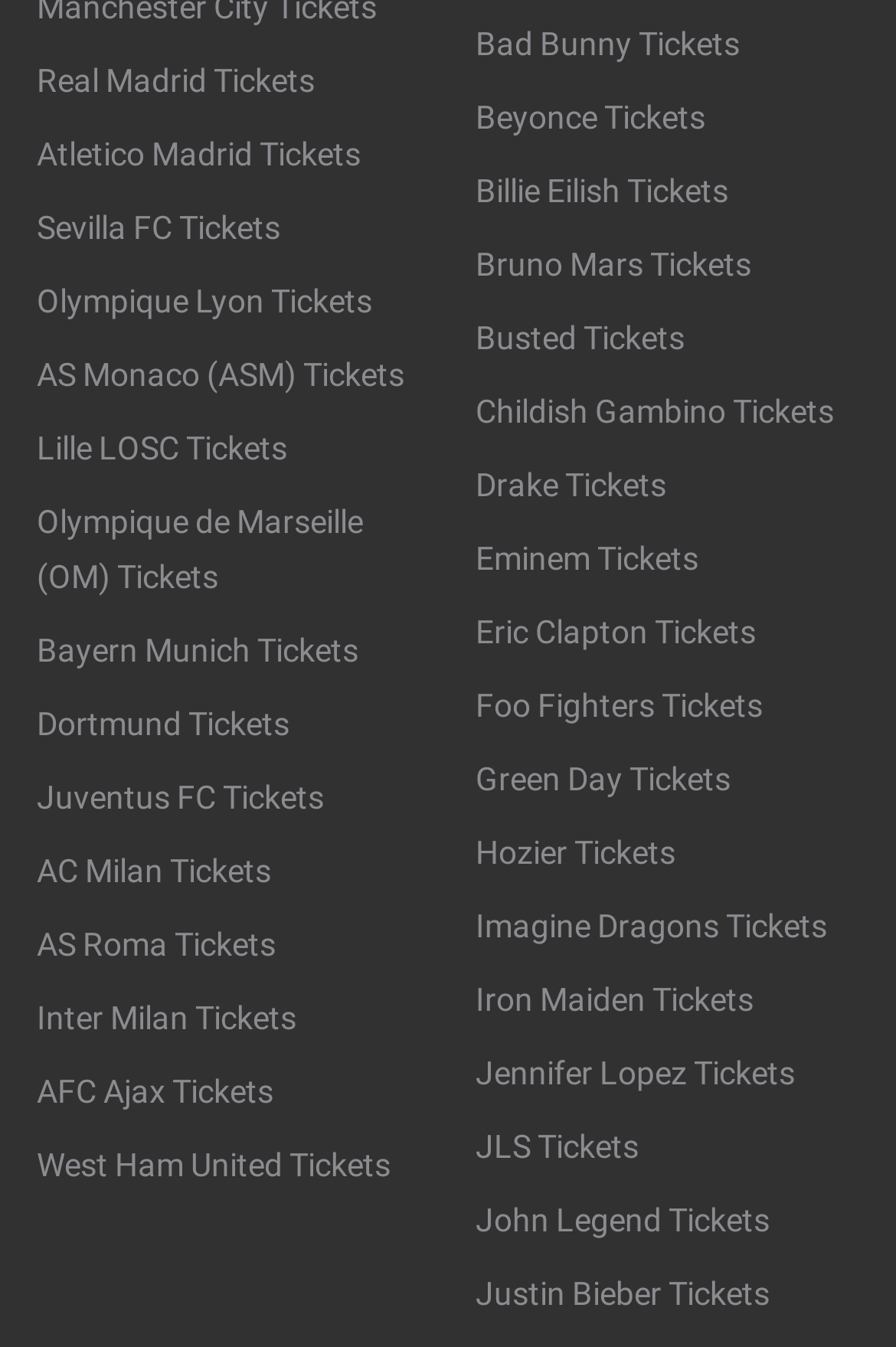Locate the bounding box coordinates of the clickable area to execute the instruction: "View Bayern Munich Tickets". Provide the coordinates as four float numbers between 0 and 1, represented as [left, top, right, bottom].

[0.041, 0.469, 0.4, 0.497]